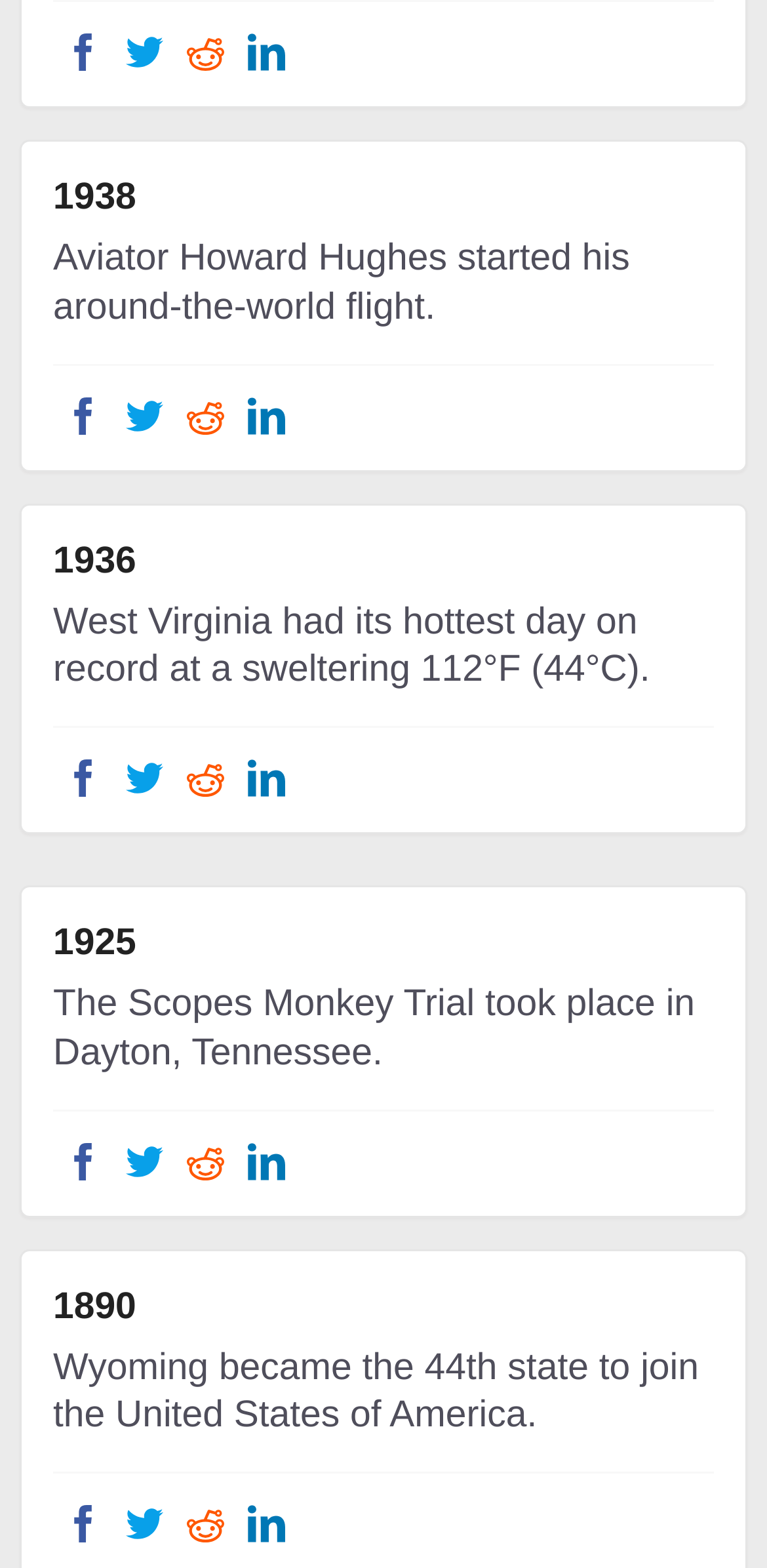Identify the bounding box coordinates for the element you need to click to achieve the following task: "Share this event on LinkedIn". Provide the bounding box coordinates as four float numbers between 0 and 1, in the form [left, top, right, bottom].

[0.308, 0.952, 0.387, 0.991]